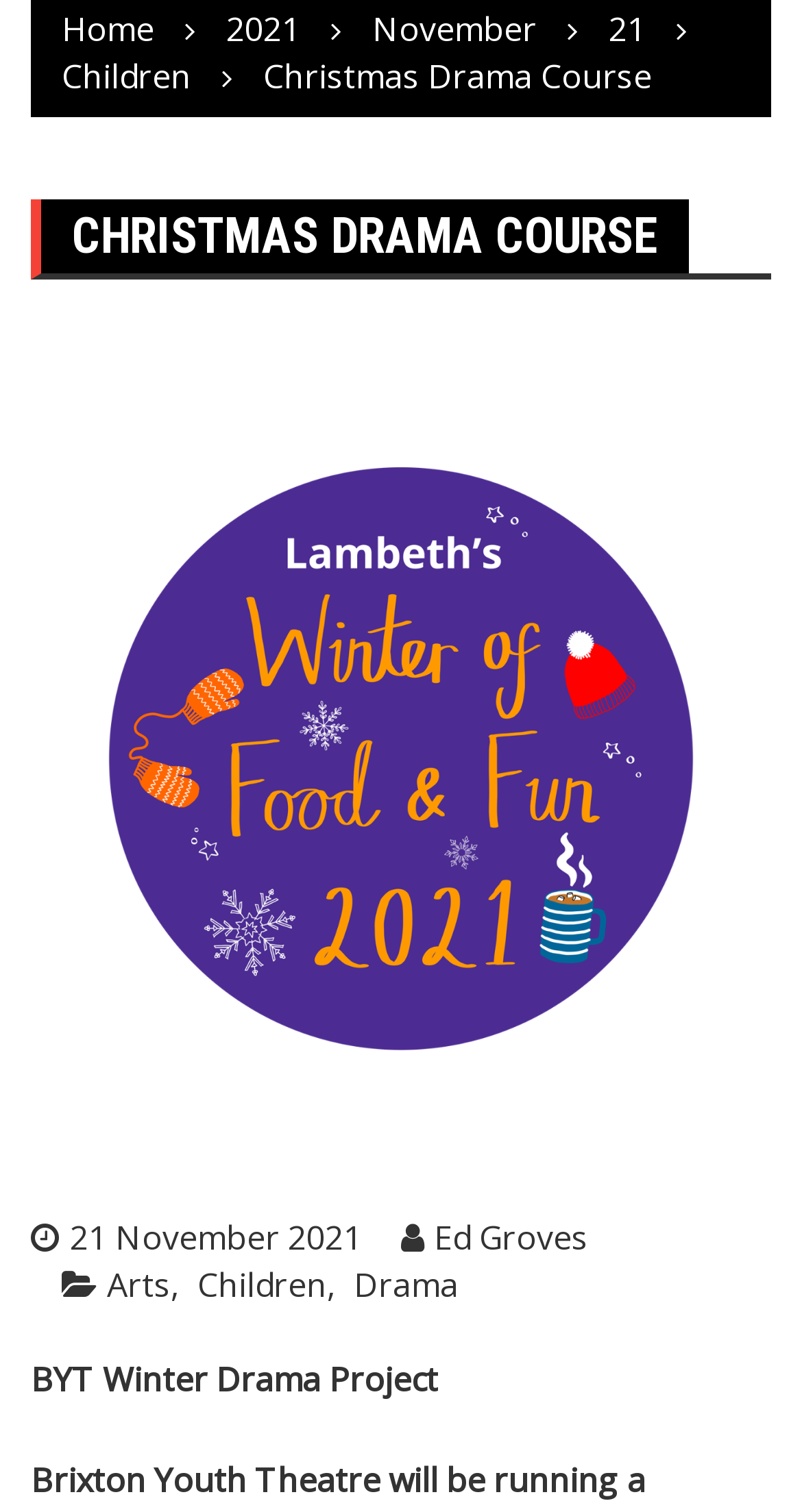Find and provide the bounding box coordinates for the UI element described with: "2021".

[0.282, 0.004, 0.374, 0.034]